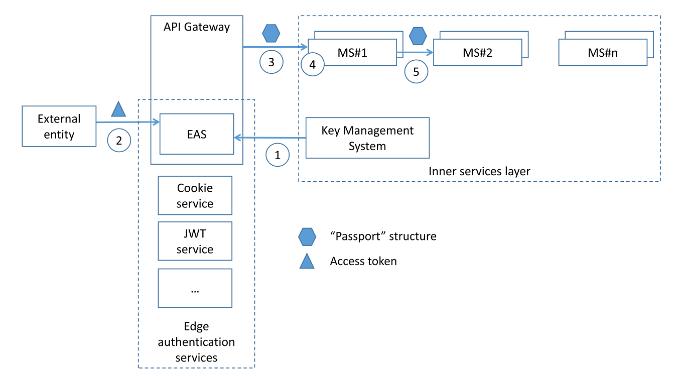Elaborate on the contents of the image in a comprehensive manner.

The diagram illustrates the "Netflix ID propagation approach" for managing user identity within a microservices architecture. At the heart of the system is the Edge Authentication Service (EAS), depicted as integral to the interaction between external entities and the internal services. 

1. **External Entity**: Users or external systems initiate requests that are routed through the API Gateway, marked by a triangular access token.
   
2. **EAS Interaction**: Upon receiving the access token, the EAS processes it by interacting with the Cookie and JWT services, emphasizing the role of edge authentication in user verification.

3. **Key Management**: The EAS then retrieves a secret key from the Key Management System, vital for ensuring secure communication.

4. **Internal Services Layer**: The EAS generates a "Passport" structure, enabling the internal services (depicted as MS#1, MS#2, MS#n) to exchange user identity information without exposing sensitive data externally.

5. **Identity Propagation**: This setup allows downstream services to extract user identity while maintaining authorization protocols, ensuring that the architecture remains both secure and efficient. 

Overall, the diagram encapsulates a robust framework for identity management, promoting a decoupled design that enhances security and scalability across microservices.